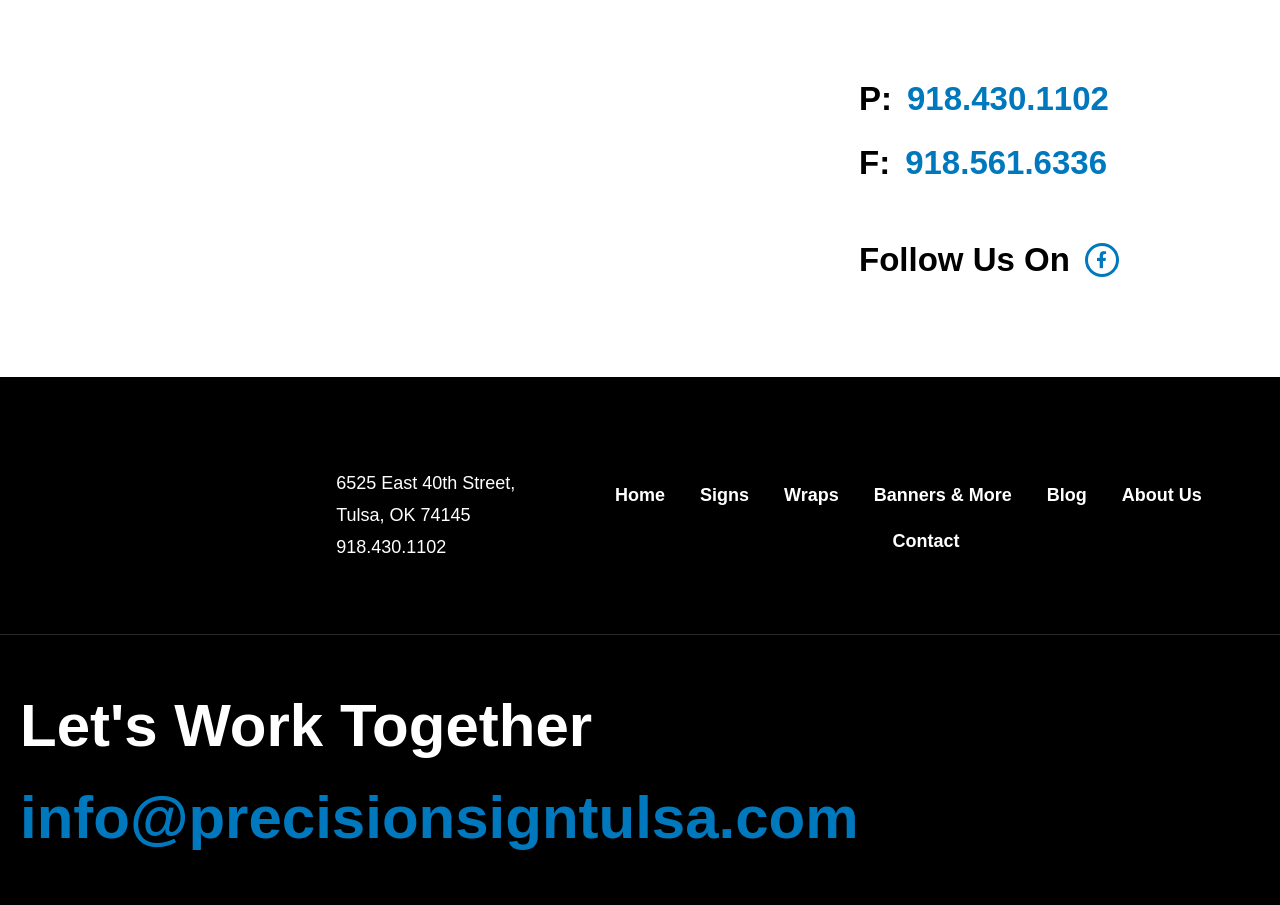What is the phone number to contact Precision Sign Tulsa? Analyze the screenshot and reply with just one word or a short phrase.

918.430.1102